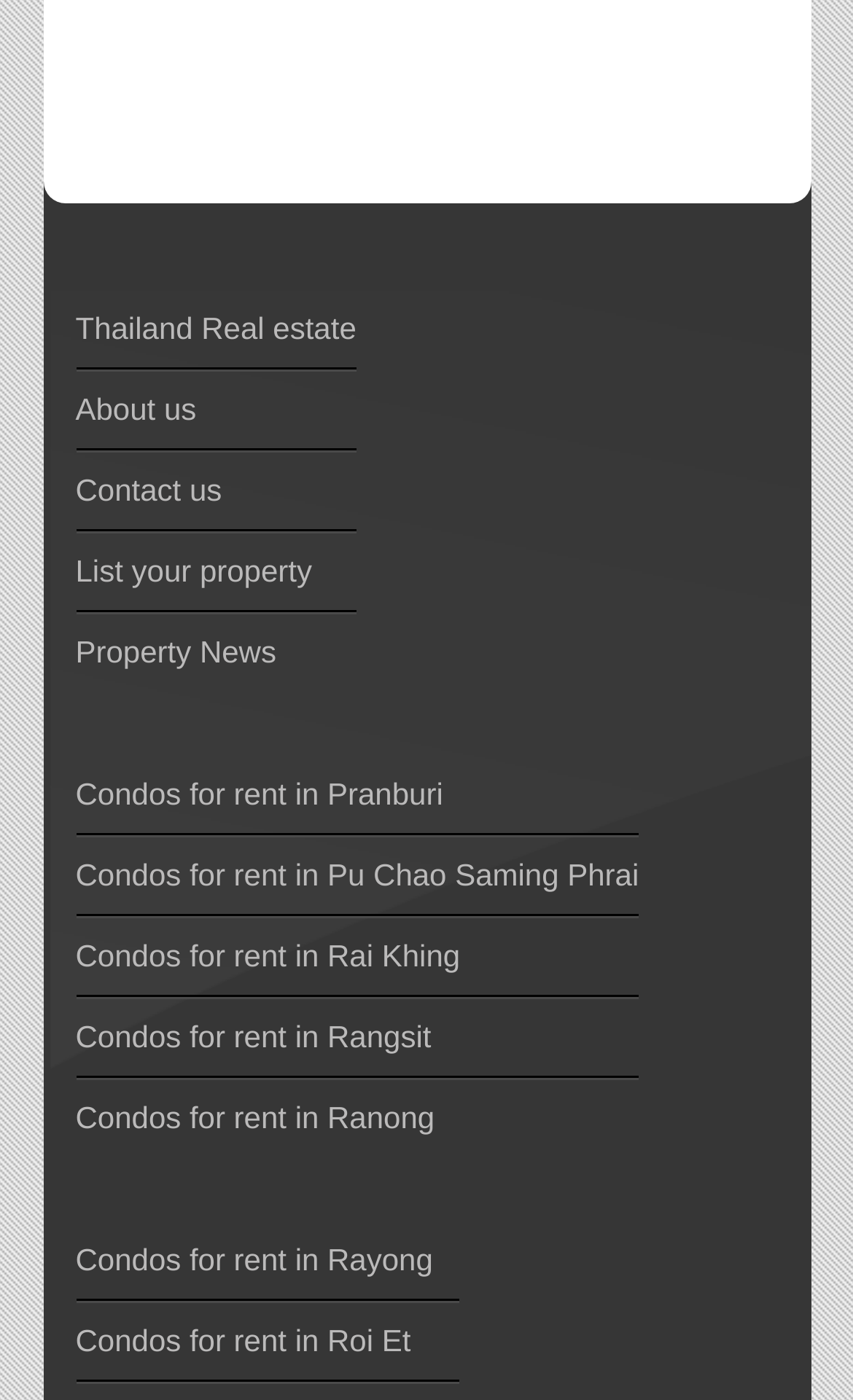Please determine the bounding box coordinates of the element's region to click for the following instruction: "Learn about the website".

[0.088, 0.279, 0.23, 0.304]